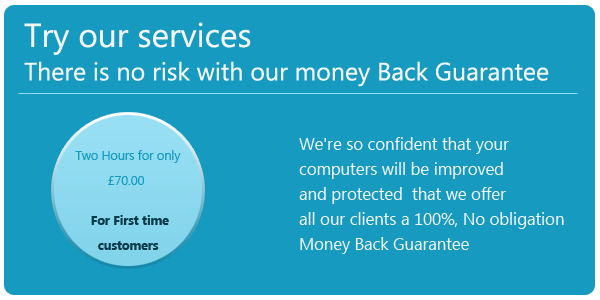Outline with detail what the image portrays.

The image promotes IT support services offered to first-time customers, emphasizing a risk-free experience with a money-back guarantee. It features a bright turquoise background with bold headings that read "Try our services" and "There is no risk with our money Back Guarantee." A prominent circular graphic highlights the offer of "Two Hours for only £70.00." The text reassures potential clients, stating, "We're so confident that your computers will be improved and protected that we offer all our clients a 100%, No obligation Money Back Guarantee." This design effectively communicates value and trust, aimed at attracting new customers seeking reliable IT solutions.